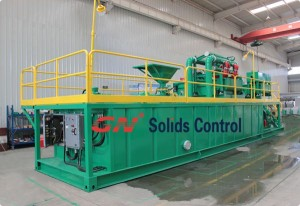What is the purpose of the foldable walkways and handrails on the tank?
Answer with a single word or phrase, using the screenshot for reference.

ease of access and transportation